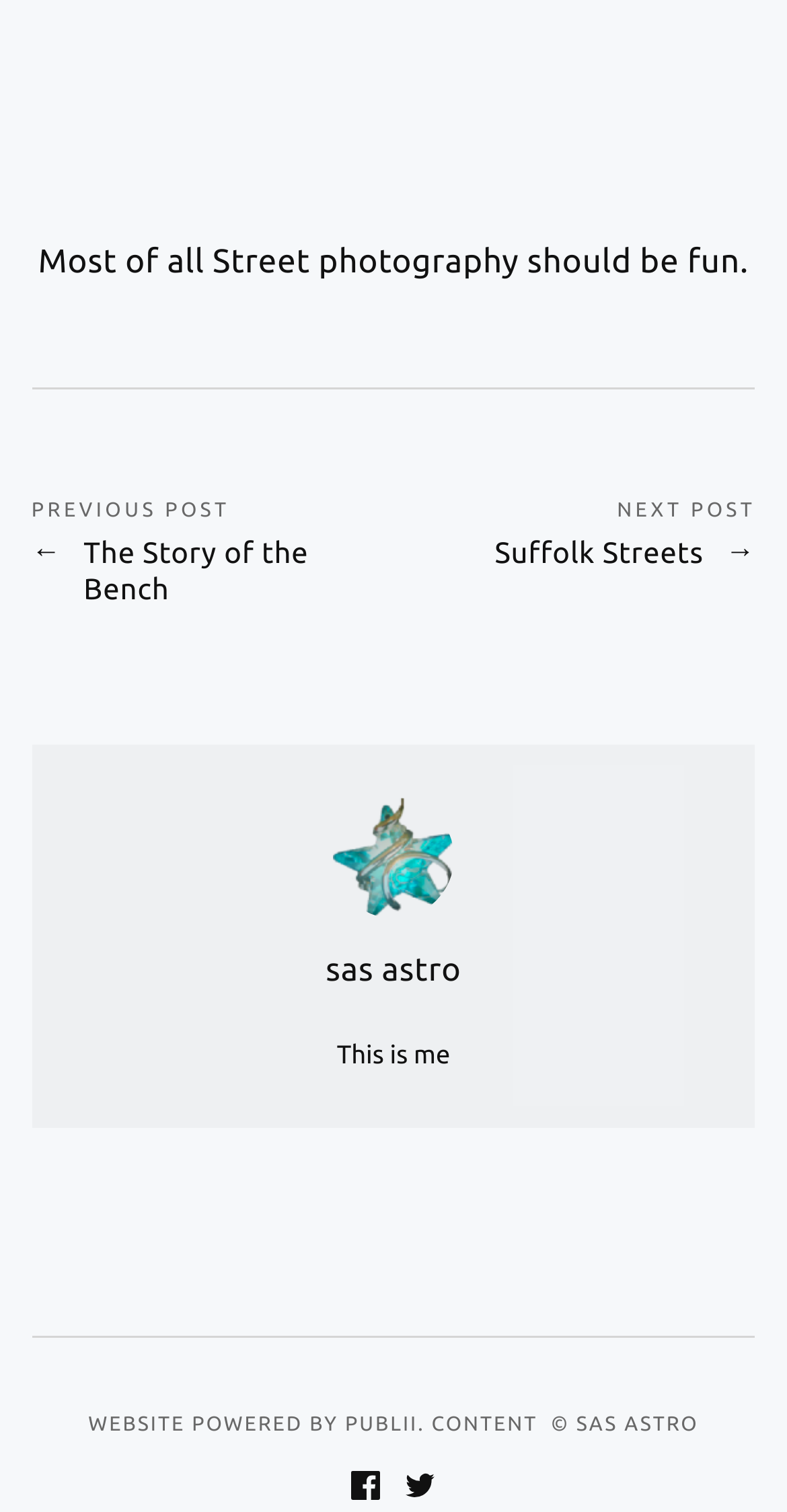What is the title of the next post?
Provide a detailed answer to the question using information from the image.

The title of the next post can be found in the footer section, where it says 'Suffolk Streets →'. This is a link to the next post, indicating that the title of the next post is 'Suffolk Streets'.